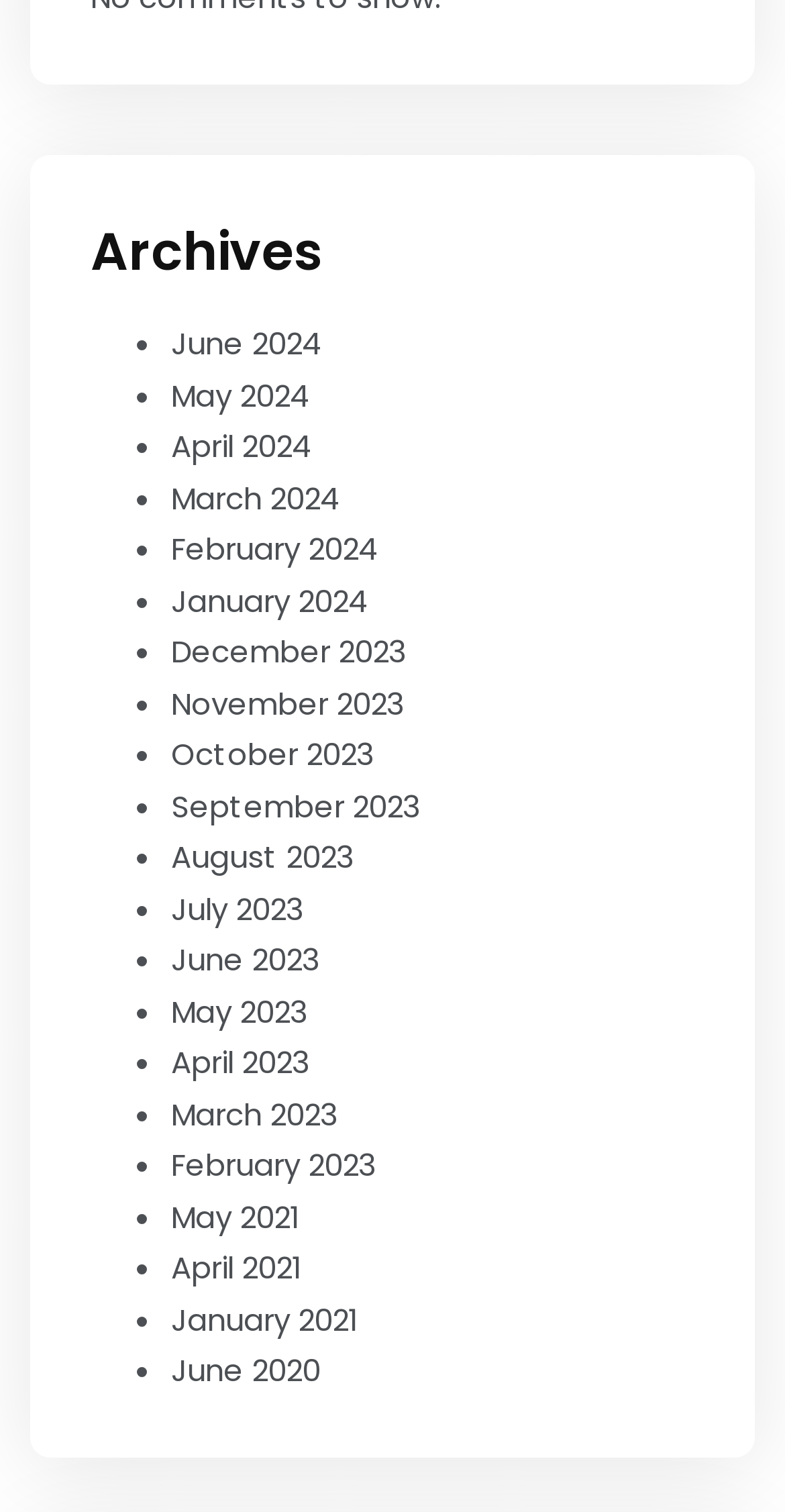Locate the bounding box coordinates of the item that should be clicked to fulfill the instruction: "view January 2021 archives".

[0.218, 0.858, 0.456, 0.886]